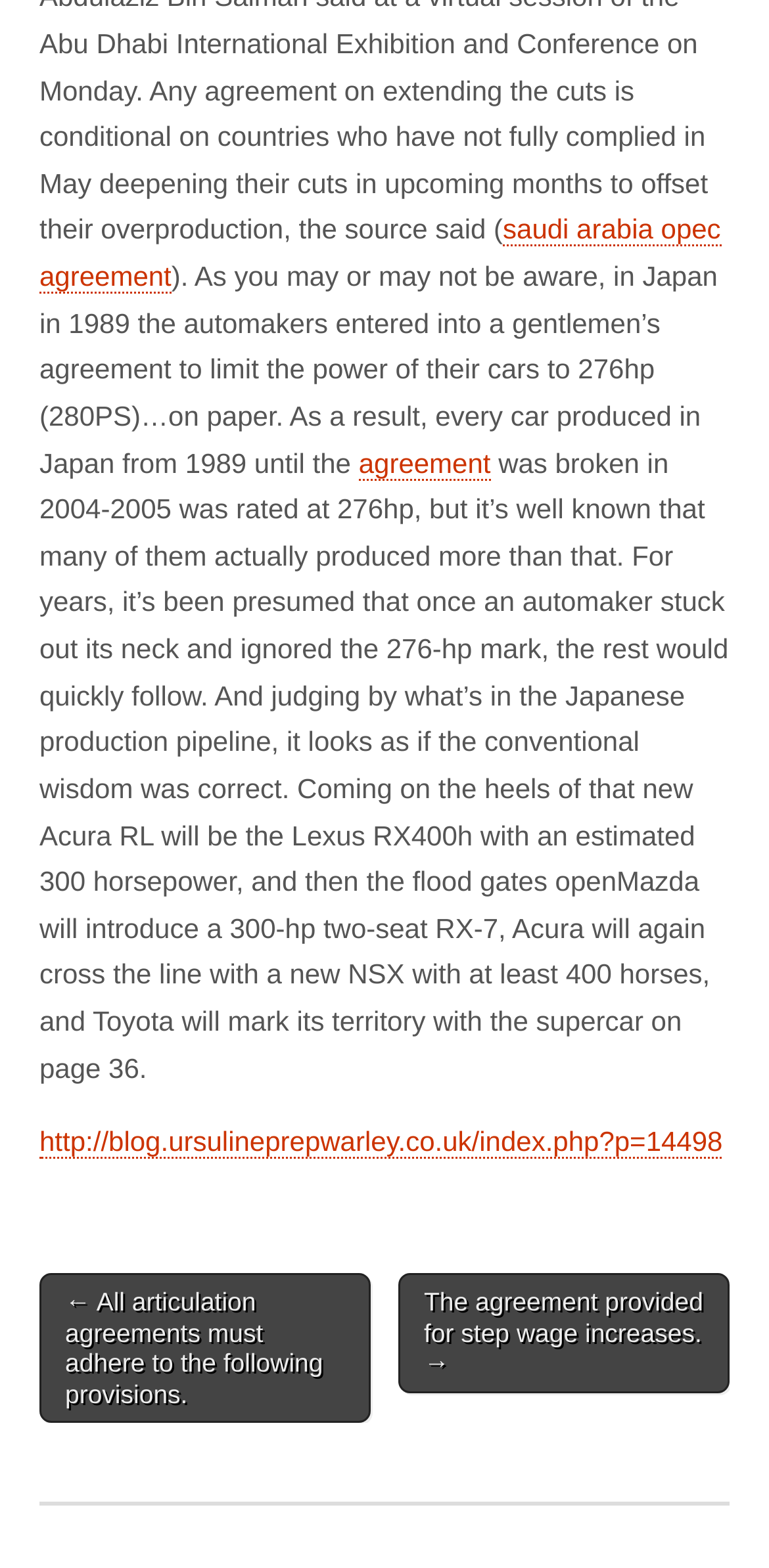Please find the bounding box coordinates in the format (top-left x, top-left y, bottom-right x, bottom-right y) for the given element description. Ensure the coordinates are floating point numbers between 0 and 1. Description: saudi arabia opec agreement

[0.051, 0.136, 0.937, 0.187]